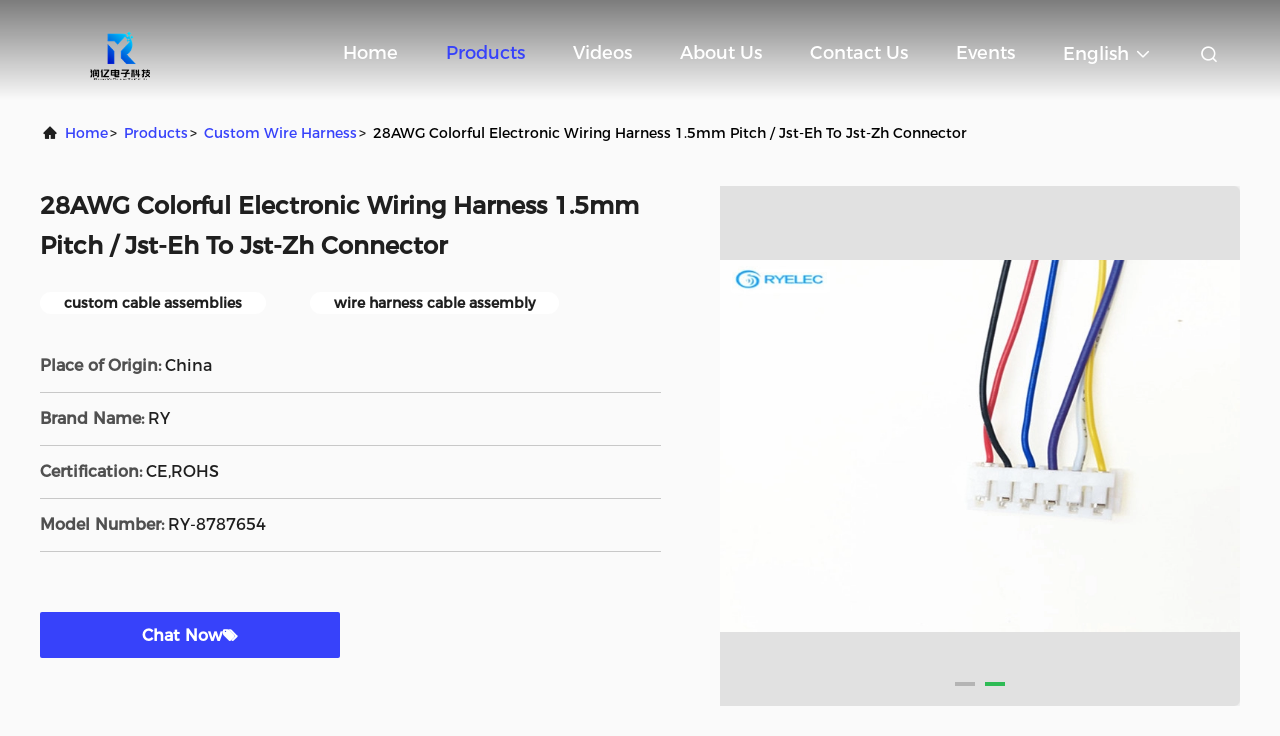Identify the bounding box coordinates for the element you need to click to achieve the following task: "View products". The coordinates must be four float values ranging from 0 to 1, formatted as [left, top, right, bottom].

[0.348, 0.031, 0.41, 0.112]